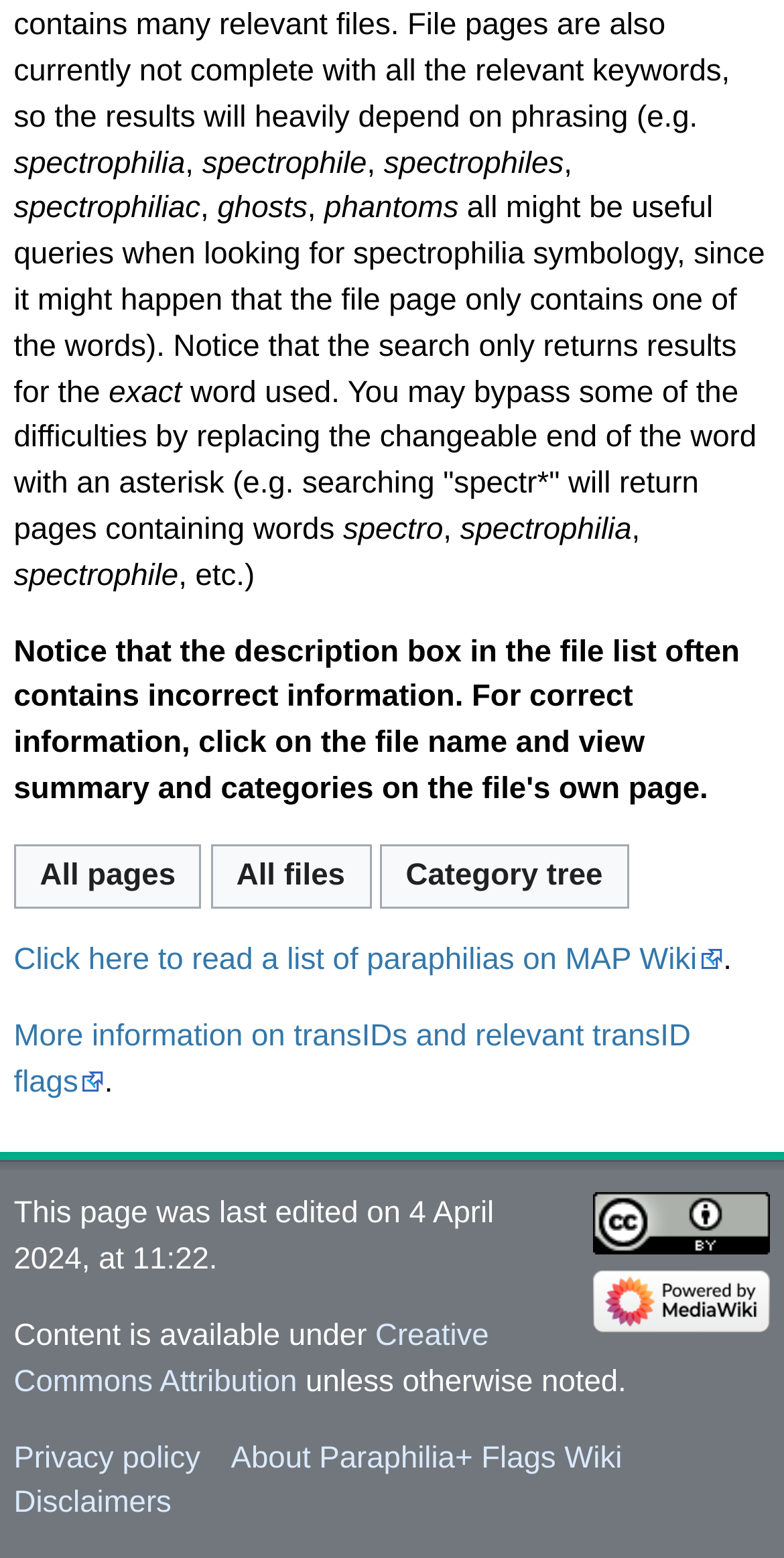What is the license for the webpage content?
Using the visual information, answer the question in a single word or phrase.

Creative Commons Attribution